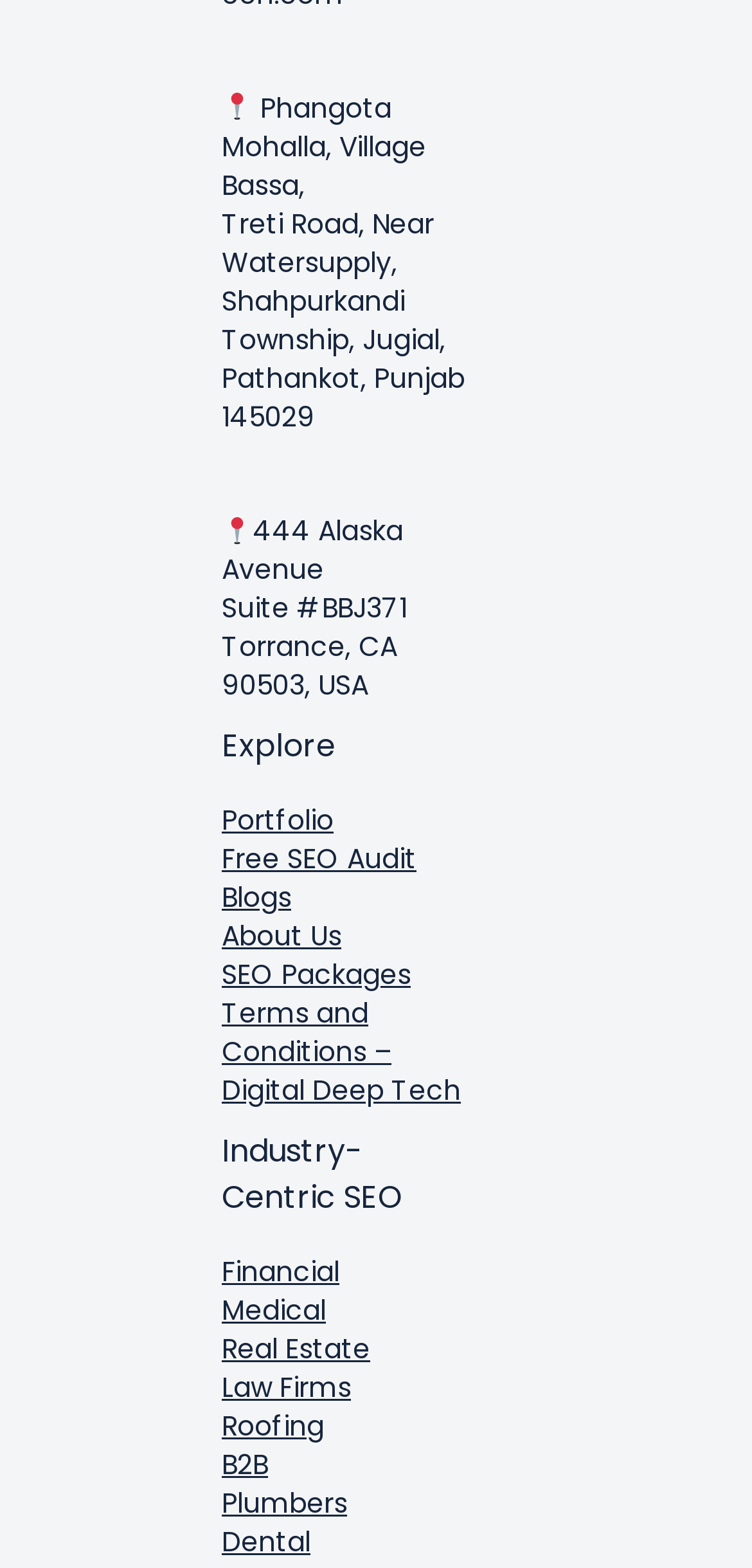Determine the bounding box coordinates of the UI element described below. Use the format (top-left x, top-left y, bottom-right x, bottom-right y) with floating point numbers between 0 and 1: Free SEO Audit

[0.295, 0.536, 0.554, 0.56]